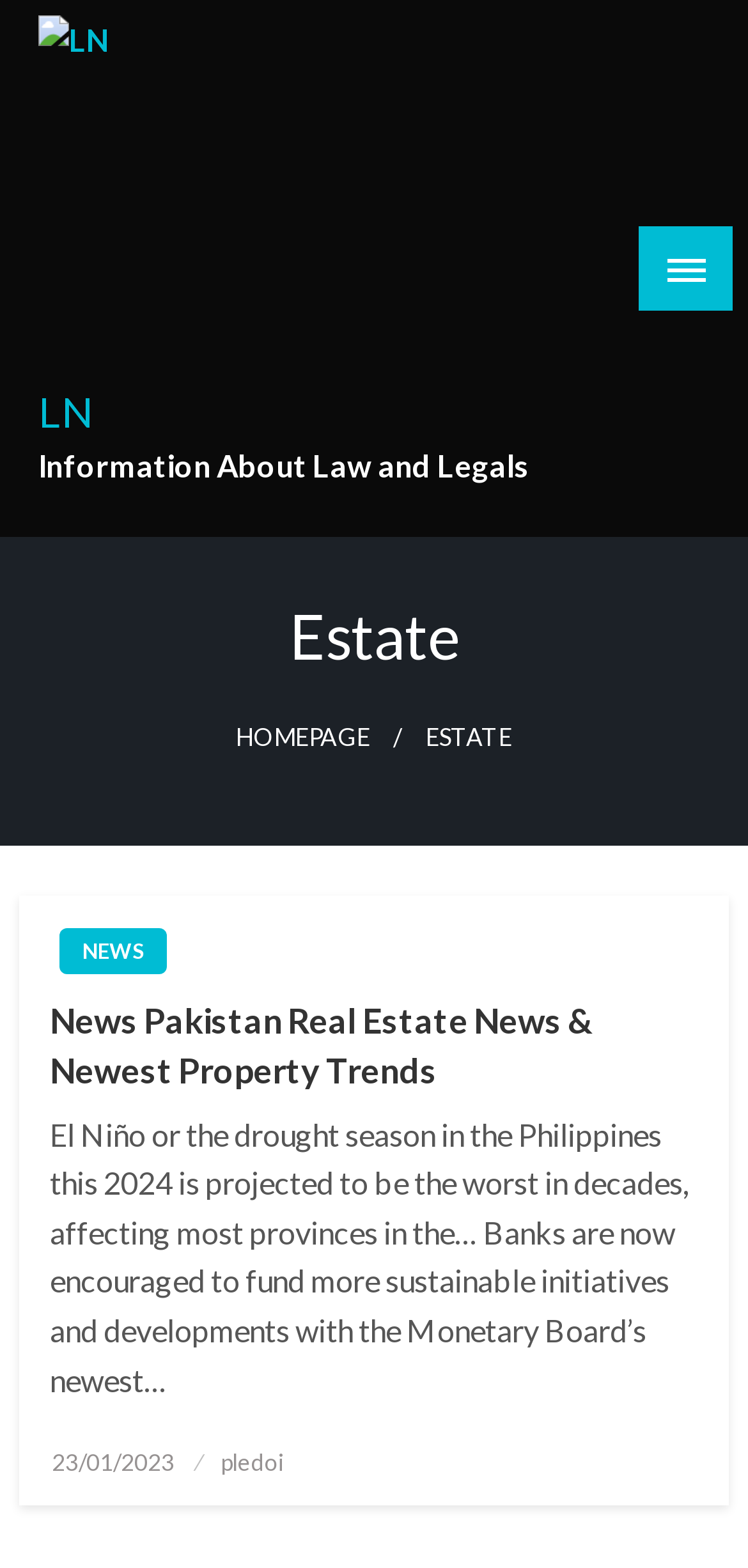What is the date of the news article?
Based on the image, give a concise answer in the form of a single word or short phrase.

23/01/2023